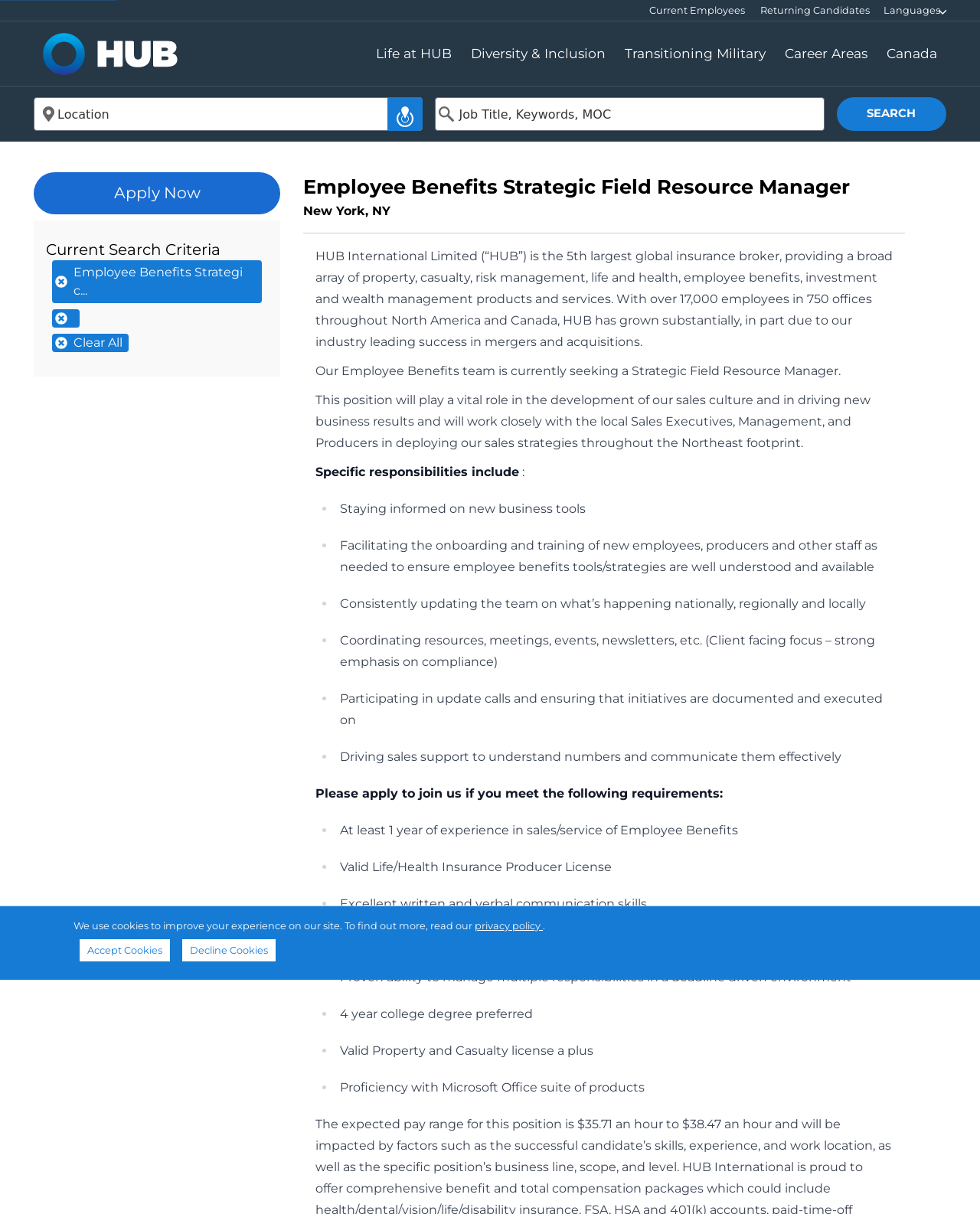Kindly provide the bounding box coordinates of the section you need to click on to fulfill the given instruction: "Select a location".

[0.034, 0.08, 0.432, 0.108]